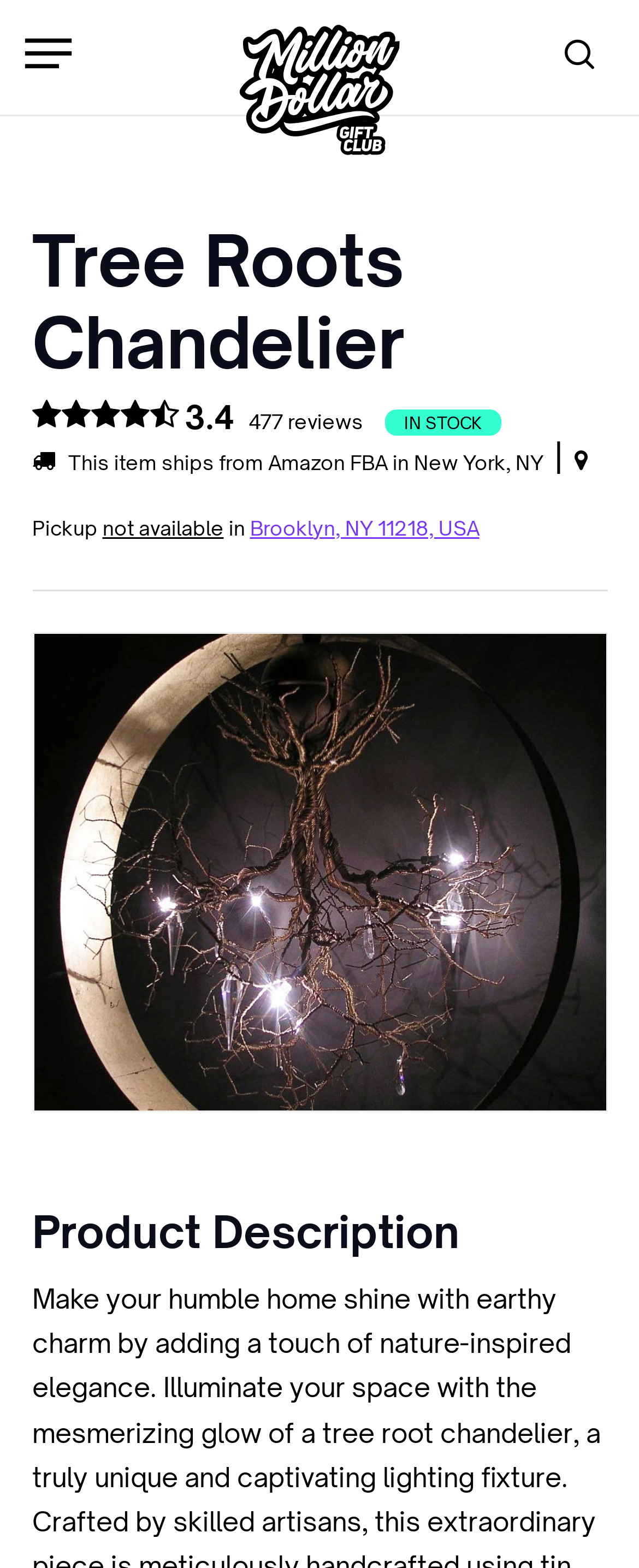How many reviews does the product have?
Refer to the image and provide a one-word or short phrase answer.

477